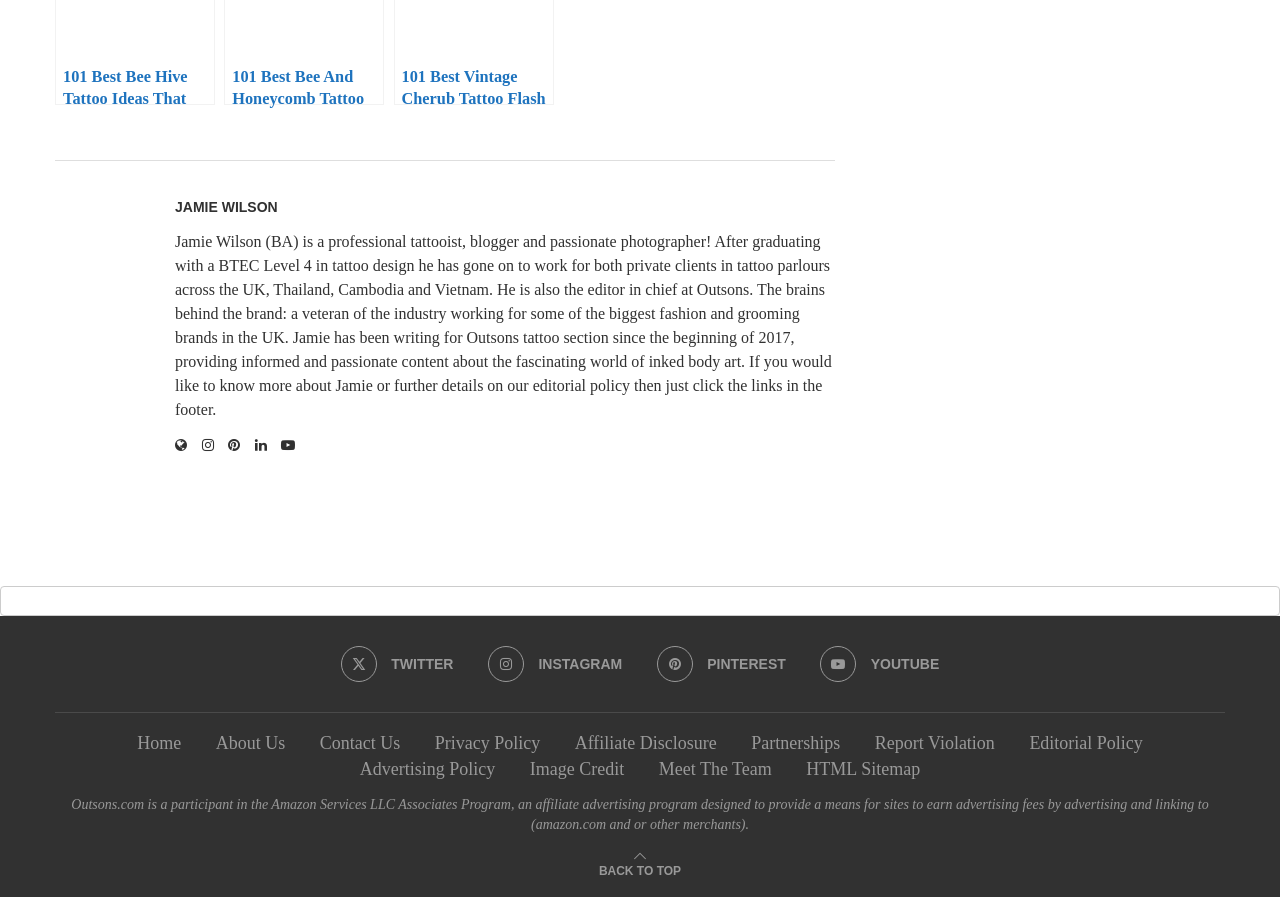Identify the bounding box coordinates necessary to click and complete the given instruction: "View Jamie Wilson's profile".

[0.137, 0.221, 0.652, 0.239]